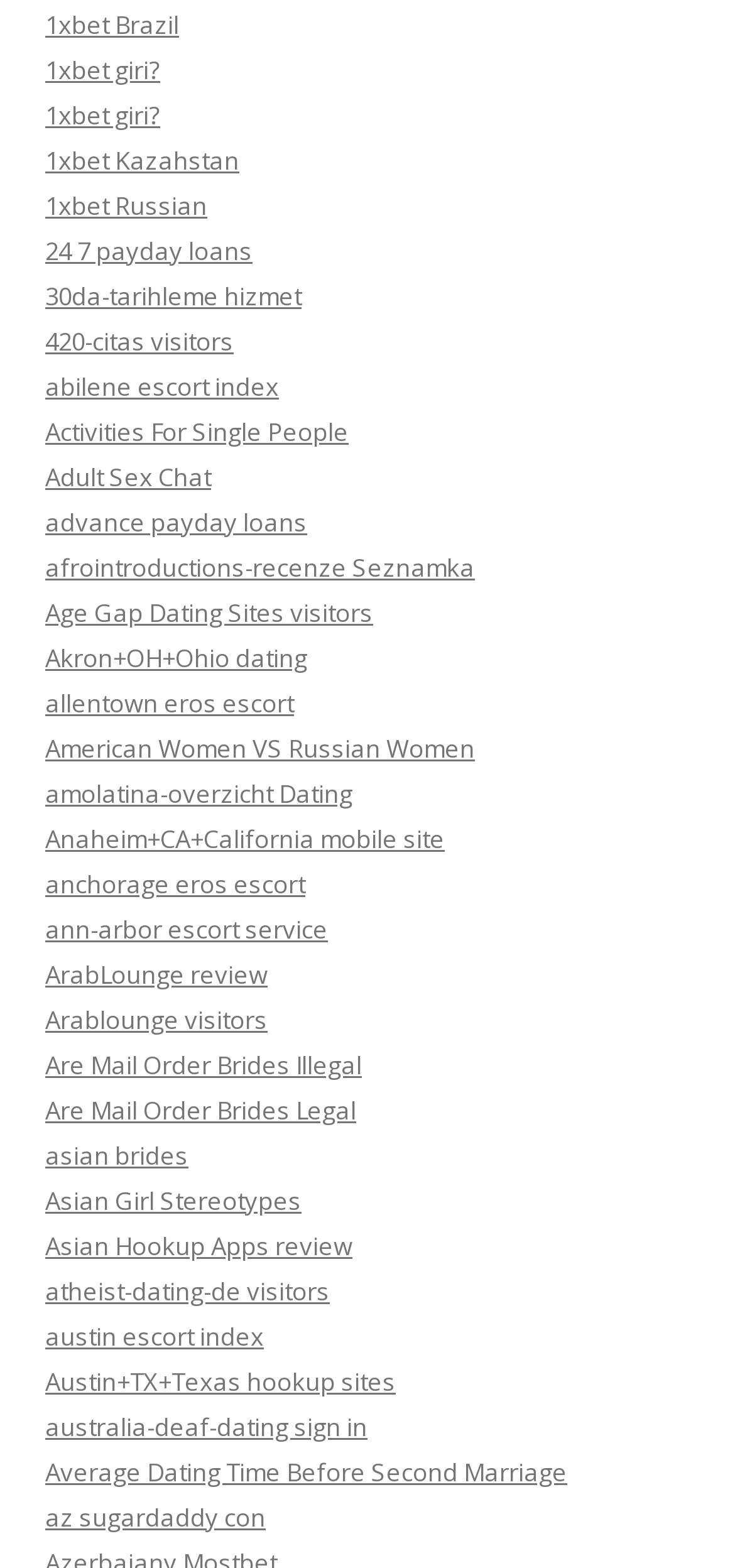Provide a one-word or one-phrase answer to the question:
Are there any links related to Russian women?

Yes